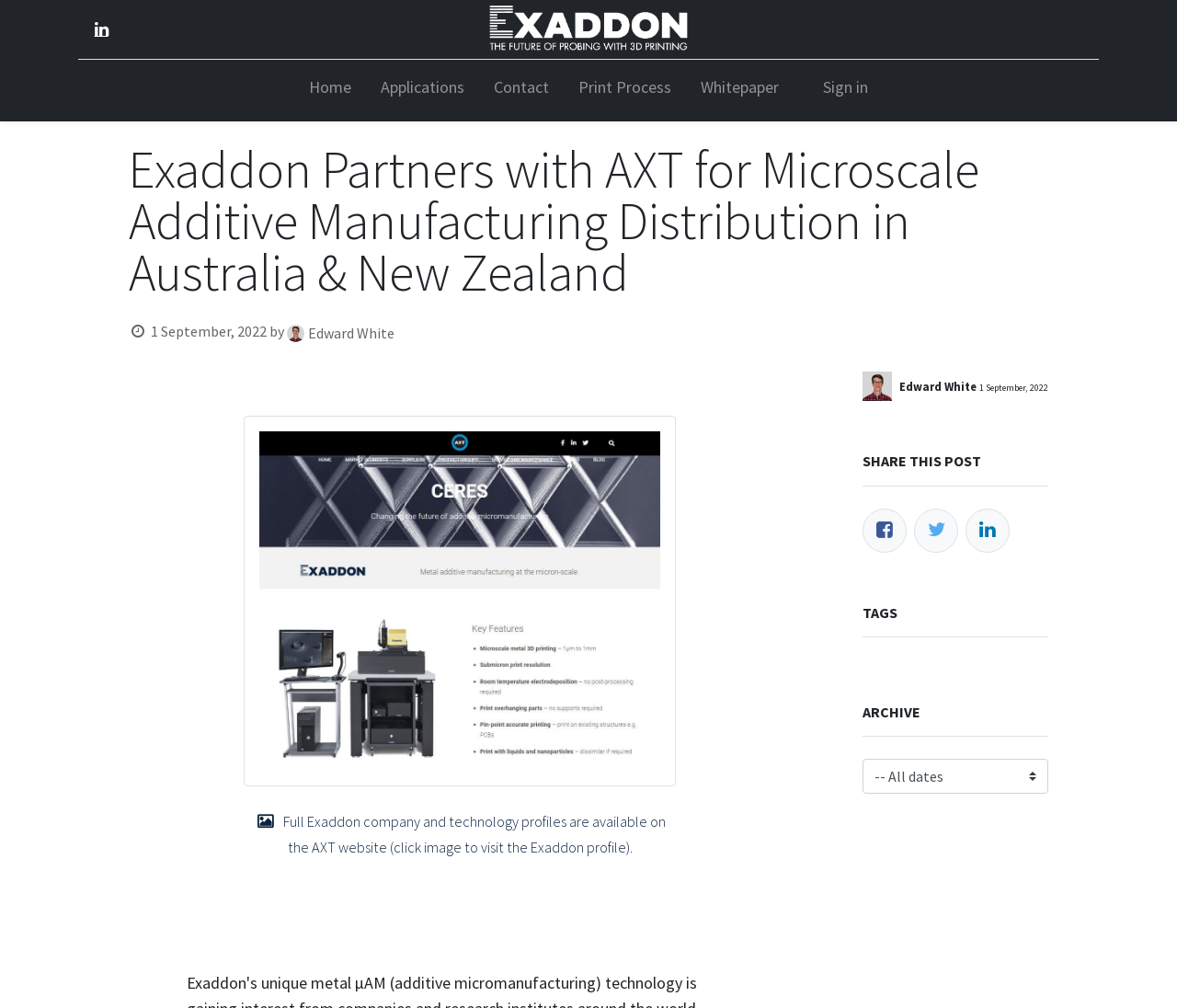Please specify the bounding box coordinates of the area that should be clicked to accomplish the following instruction: "Visit Exaddon's CERES technology profile on the AXT website". The coordinates should consist of four float numbers between 0 and 1, i.e., [left, top, right, bottom].

[0.207, 0.588, 0.574, 0.609]